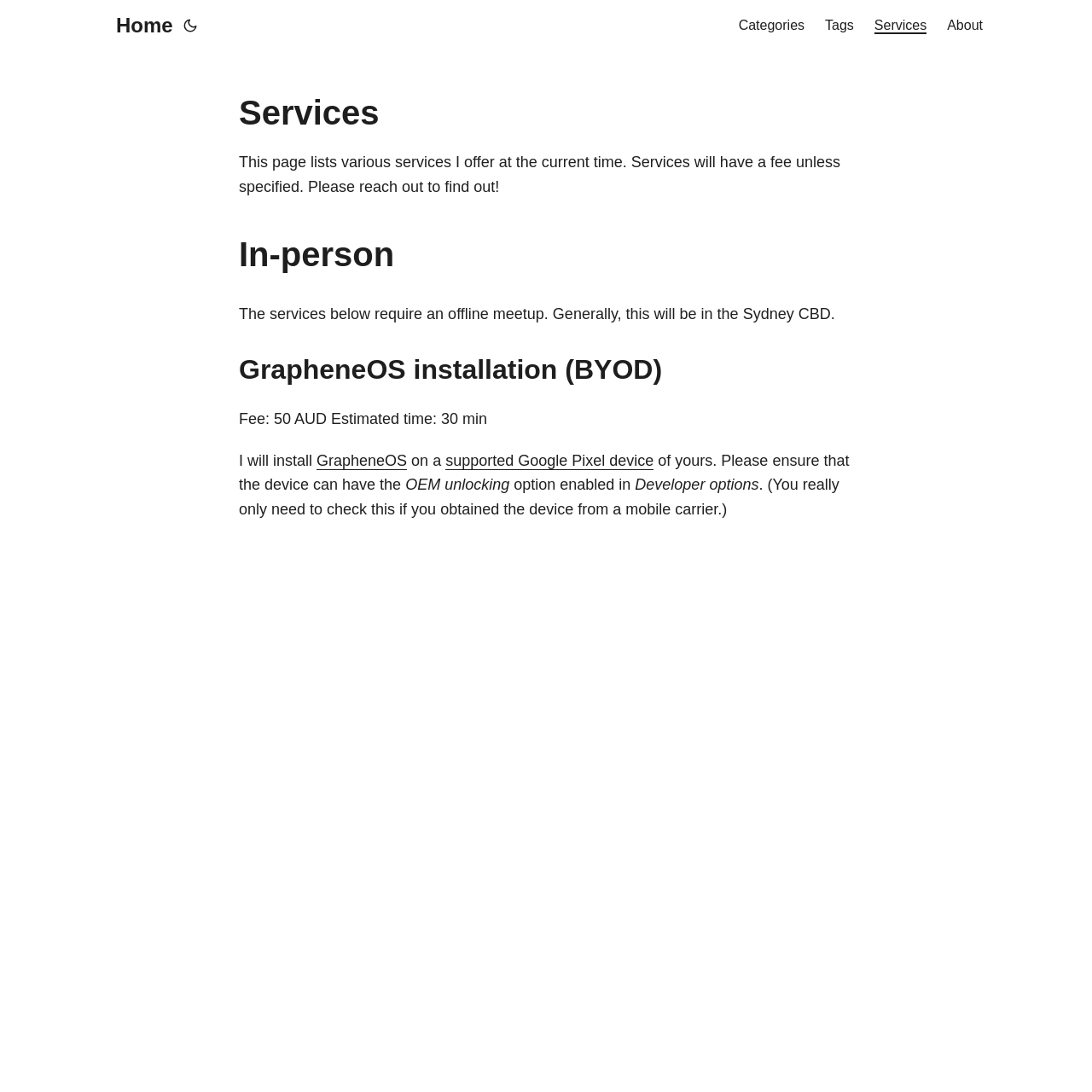Please identify the bounding box coordinates of the region to click in order to complete the given instruction: "go to Categories page". The coordinates should be four float numbers between 0 and 1, i.e., [left, top, right, bottom].

[0.676, 0.0, 0.737, 0.047]